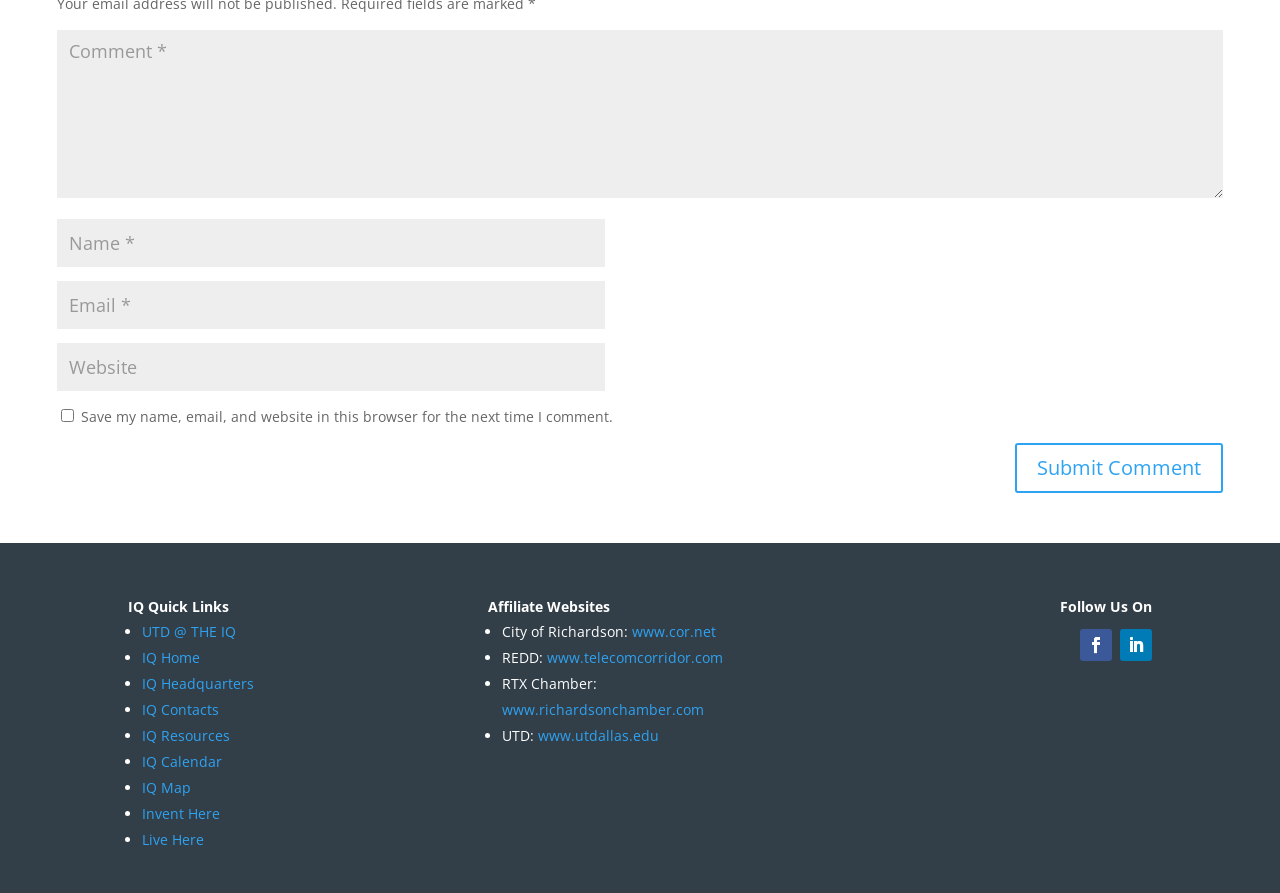What is the purpose of the form?
Use the screenshot to answer the question with a single word or phrase.

To submit a comment